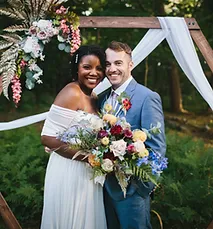What is the couple surrounded by?
Please ensure your answer is as detailed and informative as possible.

The caption describes the couple standing under a beautifully decorated wooden arch adorned with lush greenery and vibrant flowers, creating a picturesque outdoor setting.